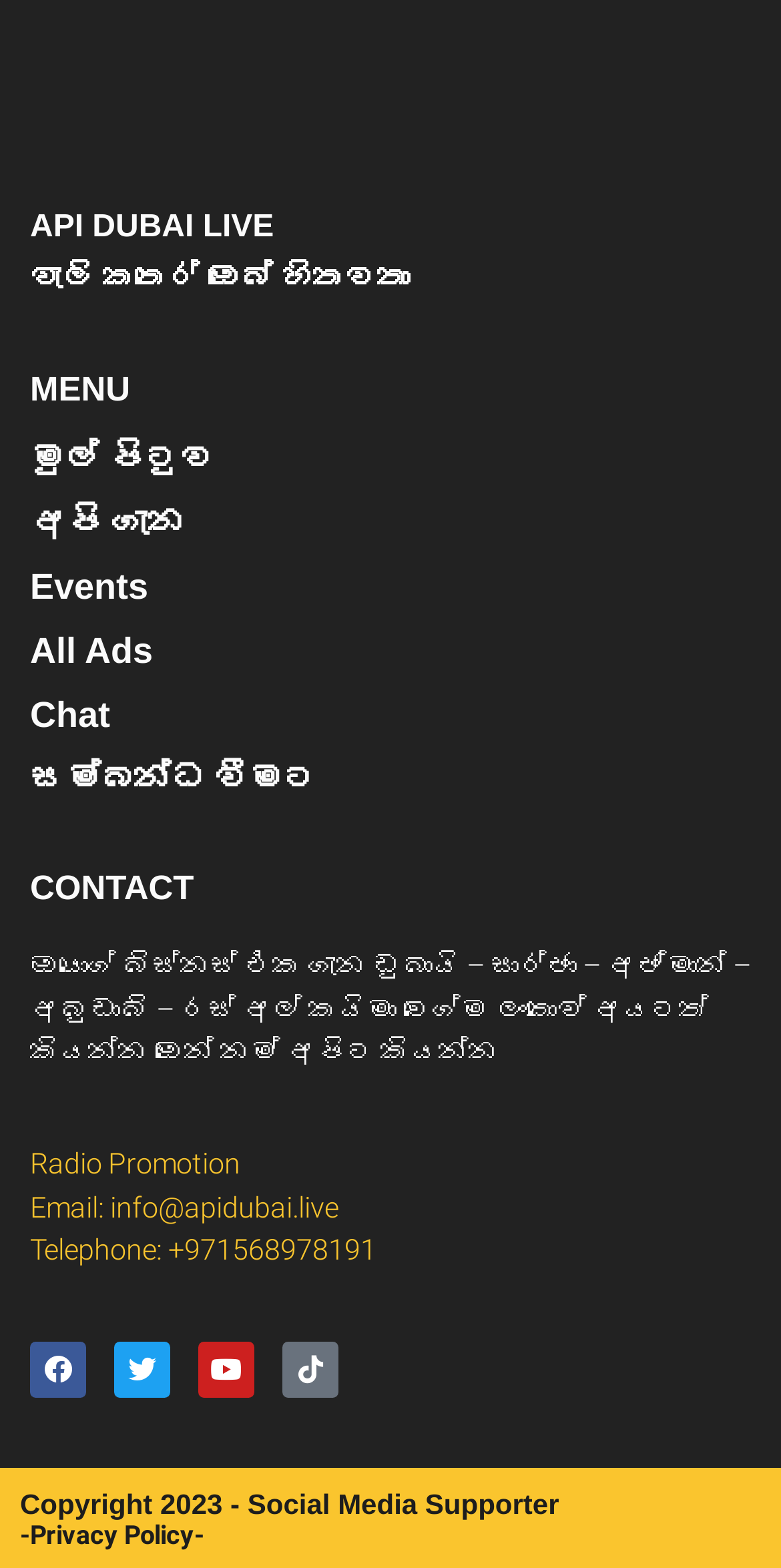How many menu items are there?
Provide a thorough and detailed answer to the question.

The menu items can be found in the links below the 'MENU' heading. There are 6 links: 'මුල් පිටුව', 'අපි ගැන', 'Events', 'All Ads', 'Chat', and 'සම්බන්ධ වීමට'.